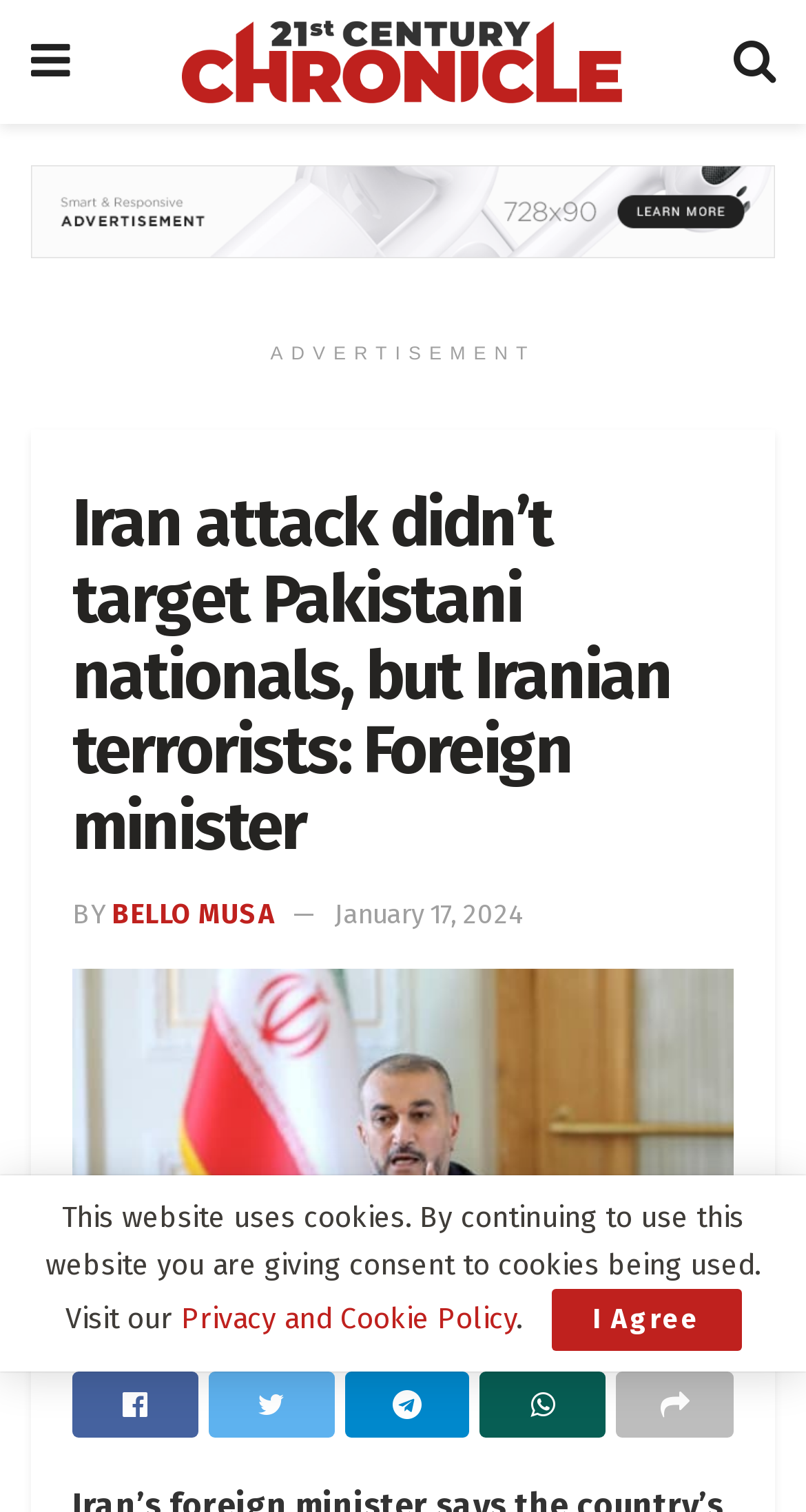Find the bounding box coordinates of the area that needs to be clicked in order to achieve the following instruction: "Click the 21st Century Chronicle logo". The coordinates should be specified as four float numbers between 0 and 1, i.e., [left, top, right, bottom].

[0.226, 0.014, 0.771, 0.068]